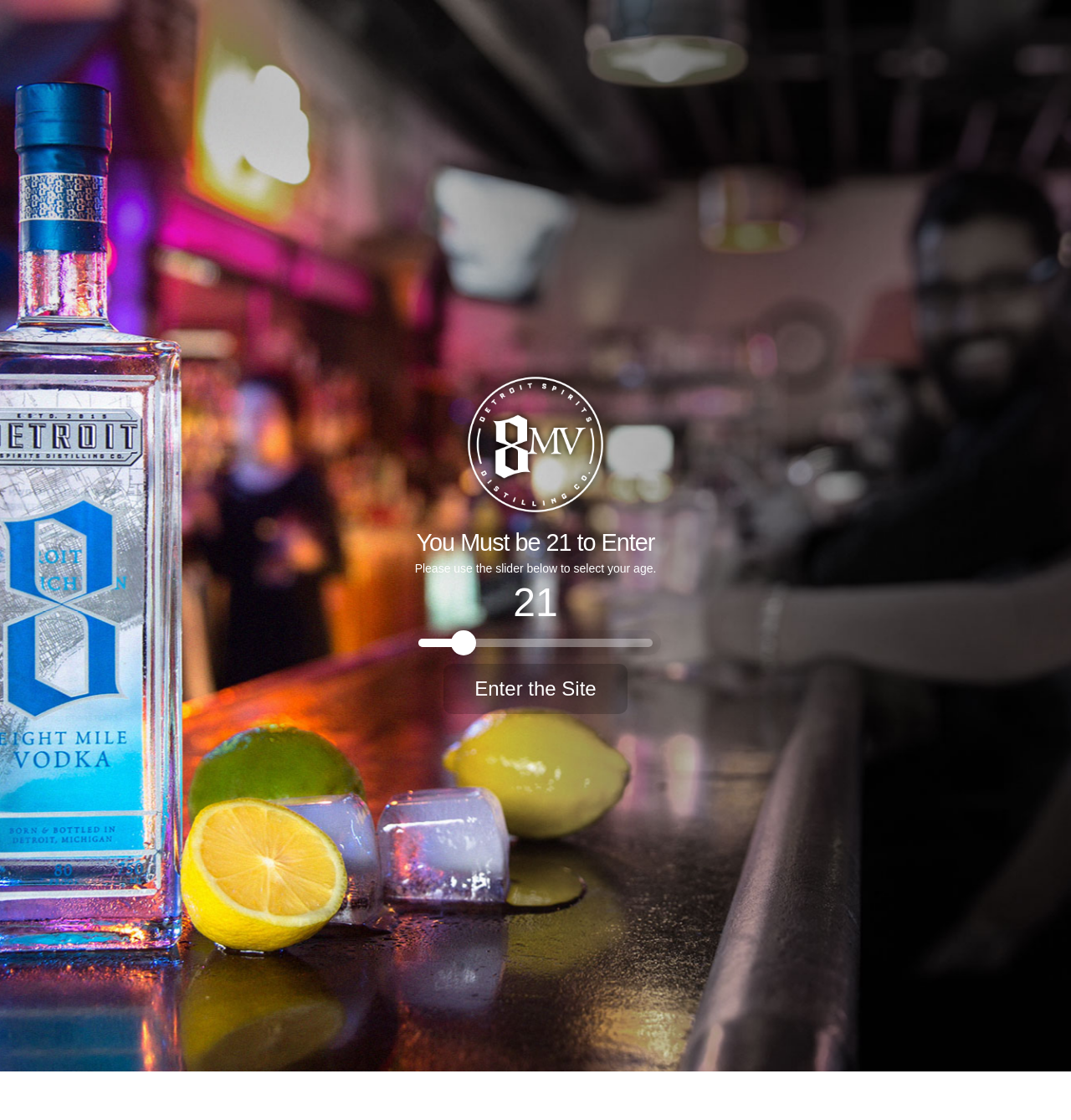Consider the image and give a detailed and elaborate answer to the question: 
What is the purpose of the 'LEARN MORE' link?

The answer can be inferred from the context of the link 'LEARN MORE' which is placed at the bottom of the page, suggesting that it is used to learn more about 8 Mile Vodka, its history, and its features.